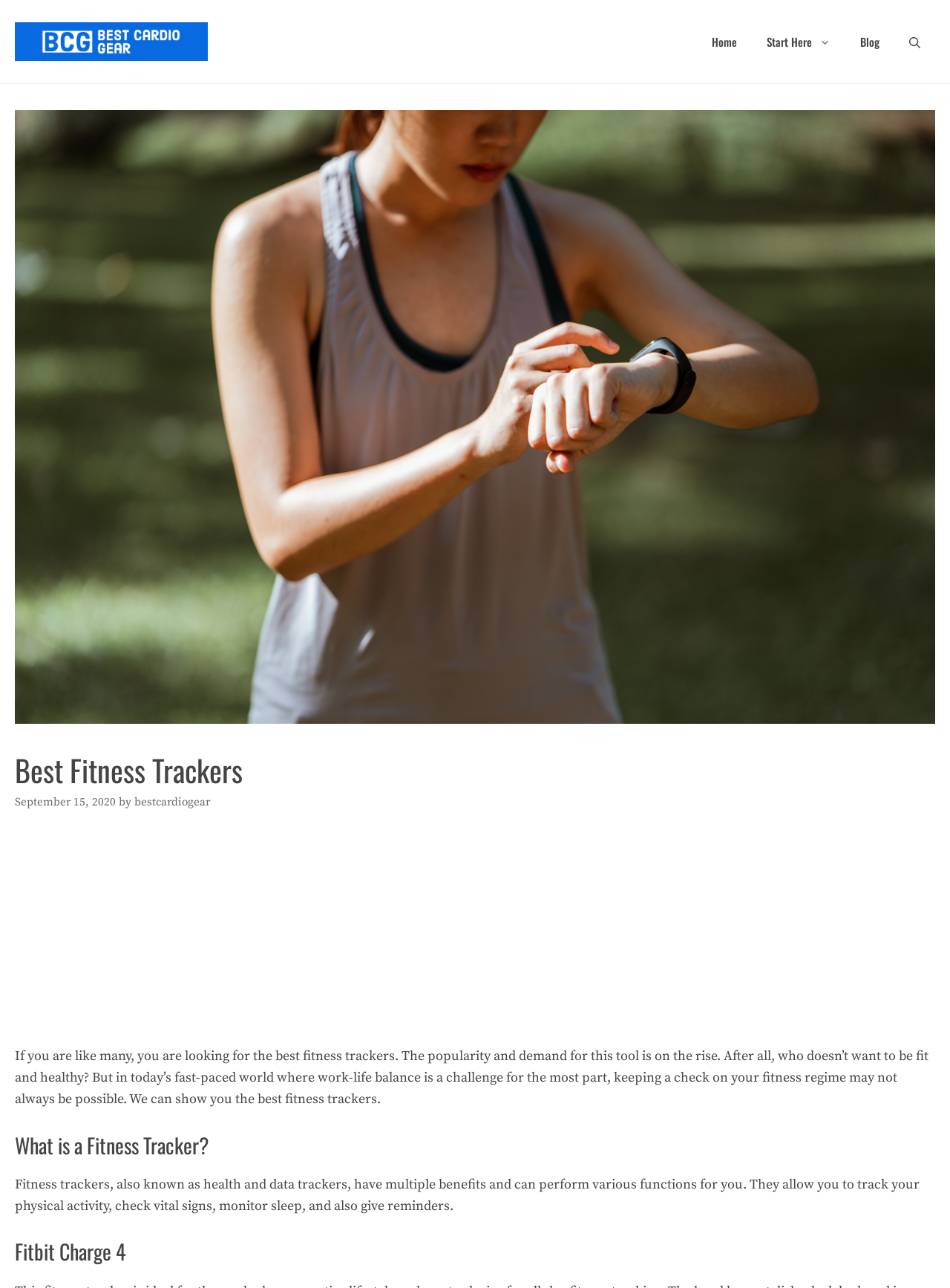Locate the UI element described by bestcardiogear and provide its bounding box coordinates. Use the format (top-left x, top-left y, bottom-right x, bottom-right y) with all values as floating point numbers between 0 and 1.

[0.141, 0.617, 0.221, 0.628]